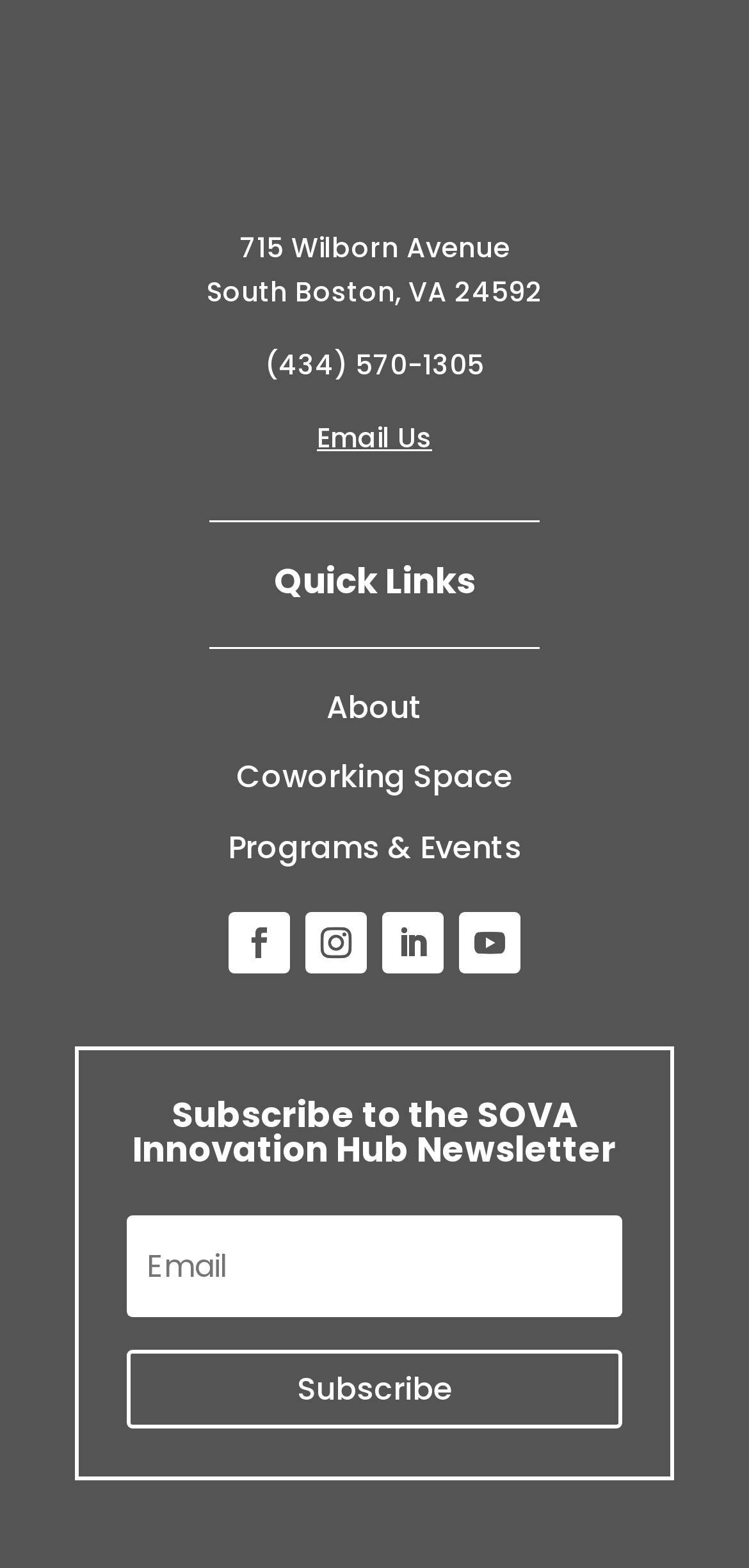Kindly determine the bounding box coordinates of the area that needs to be clicked to fulfill this instruction: "Learn about coworking space".

[0.315, 0.473, 0.685, 0.518]